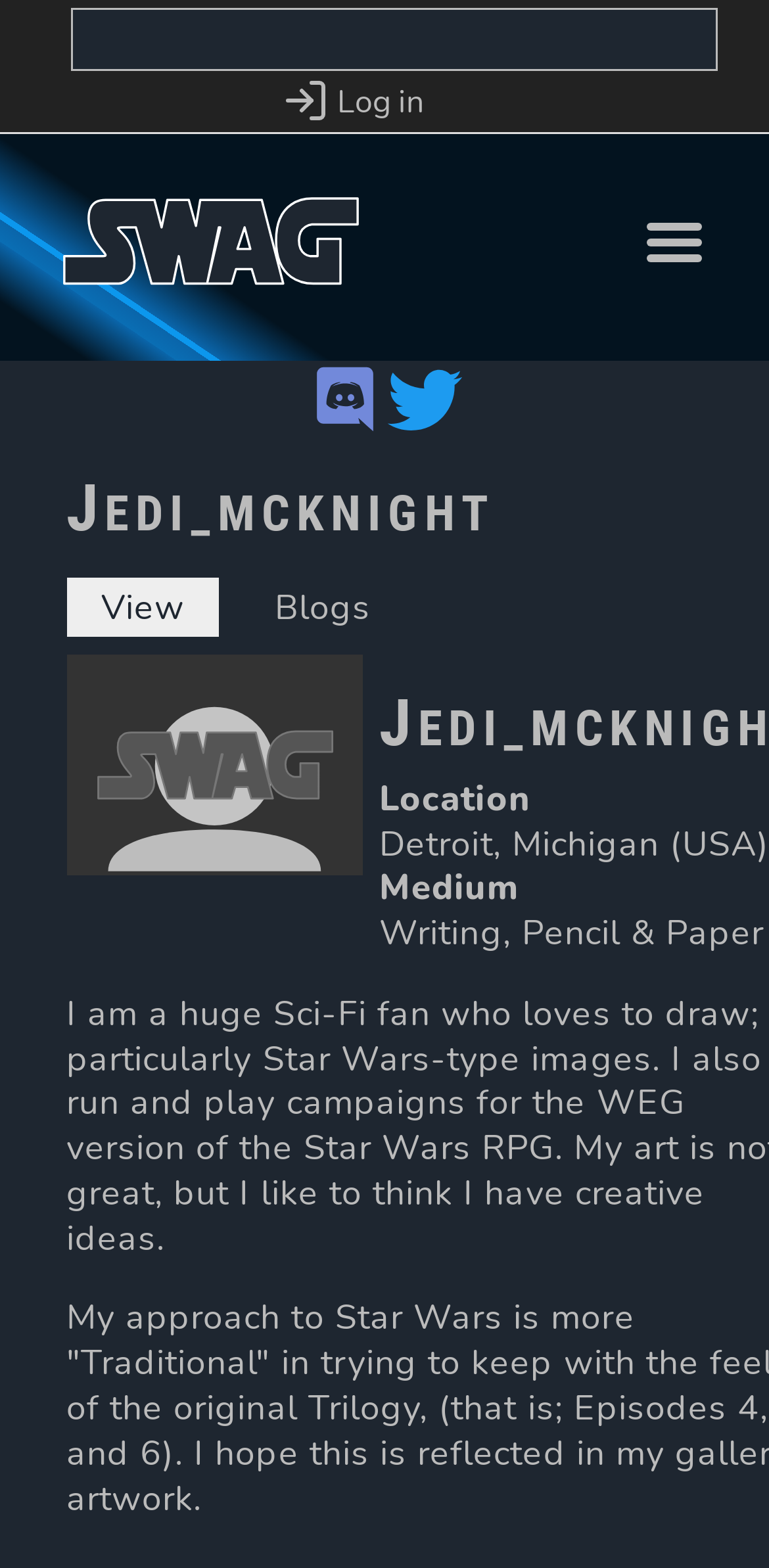What is the purpose of the search box?
Please respond to the question with a detailed and well-explained answer.

I inferred the purpose of the search box by looking at its location and the static text 'Search' next to it, which suggests that it is used for searching.